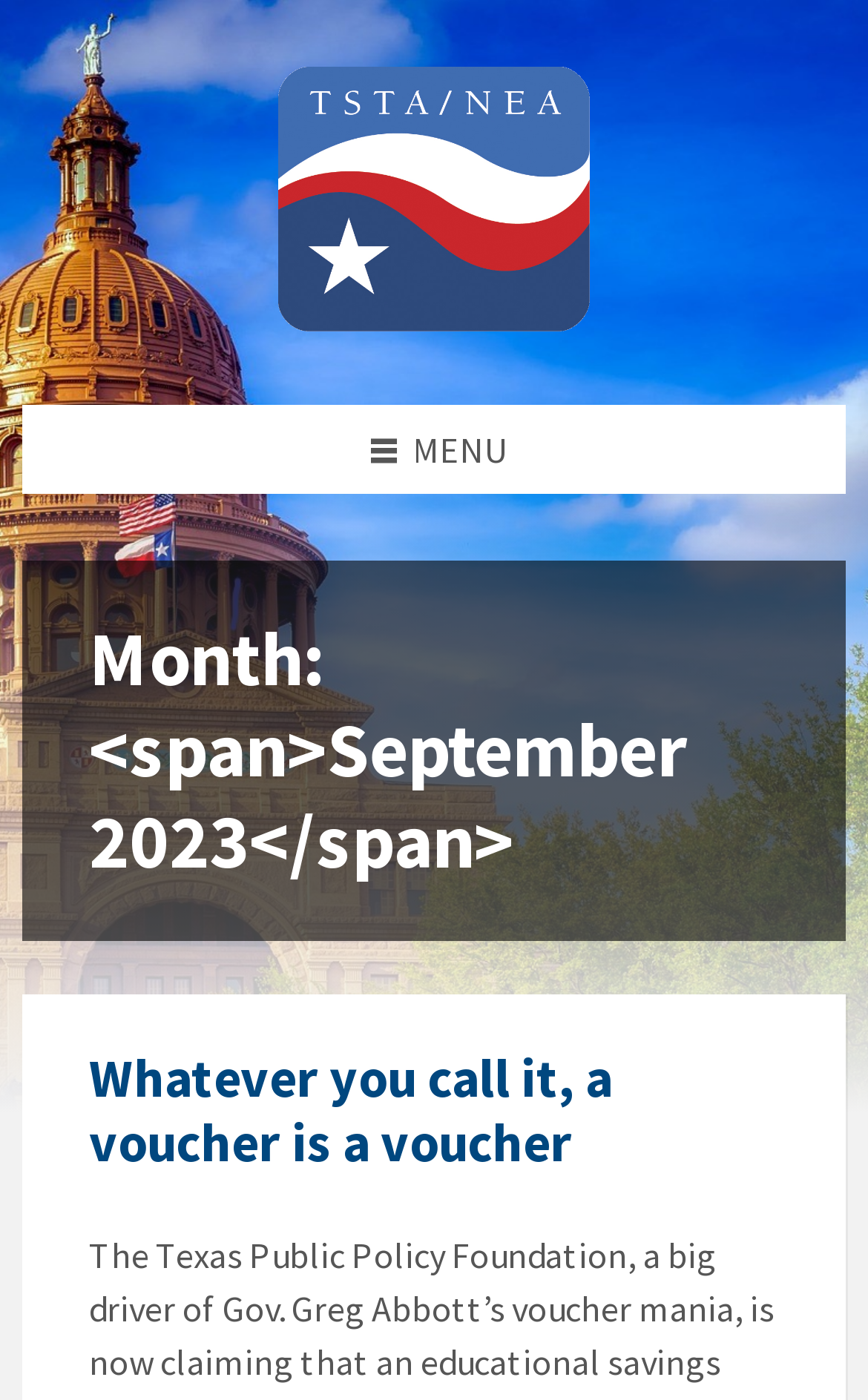What is the month being referred to? From the image, respond with a single word or brief phrase.

September 2023